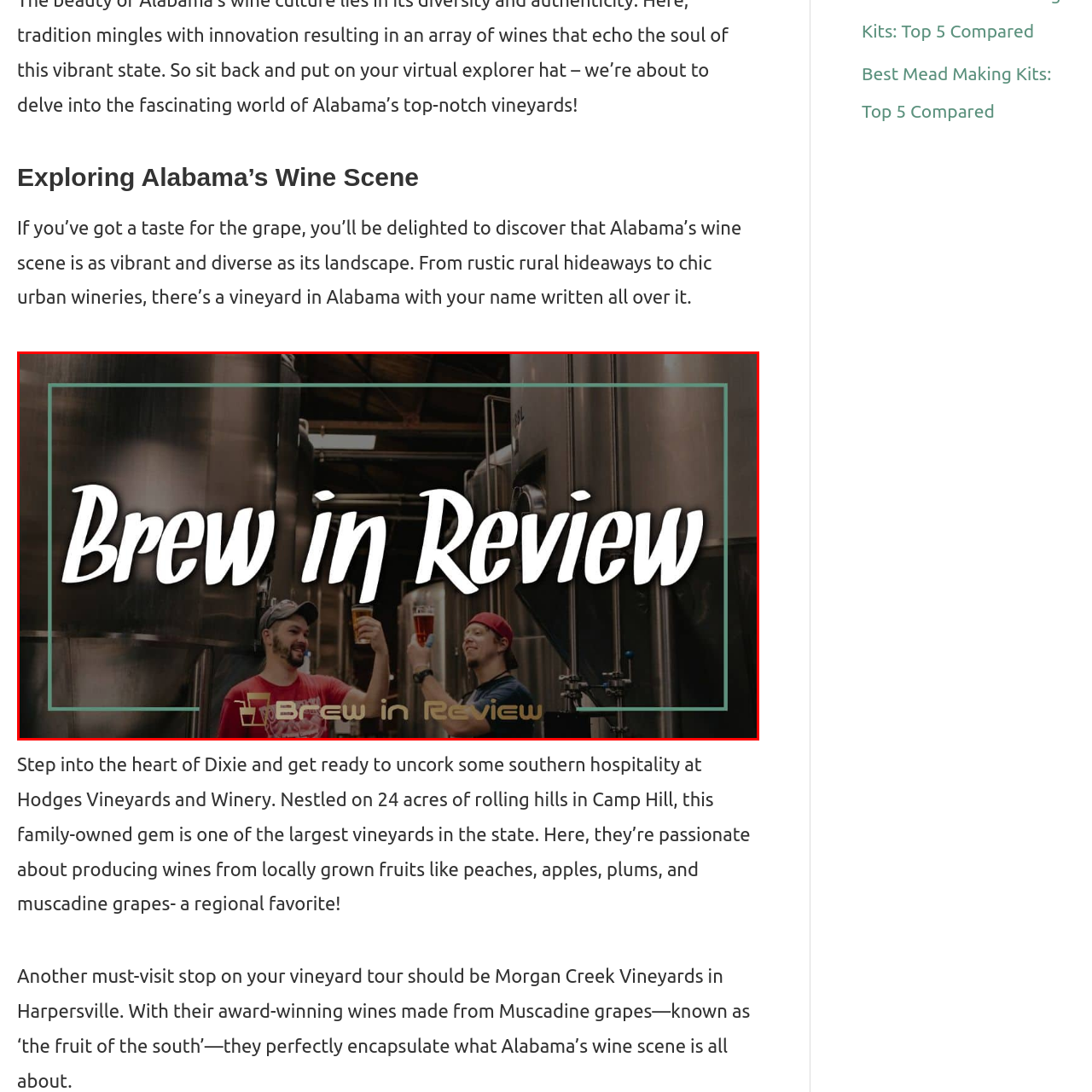What type of establishments are featured in the image?
Scrutinize the image inside the red bounding box and provide a detailed and extensive answer to the question.

The image reflects the vibrant and diverse wine culture in Alabama, inviting viewers to explore the unique offerings of the state's vineyards, from family-owned wineries like Hodges to award-winning spots such as Morgan Creek.